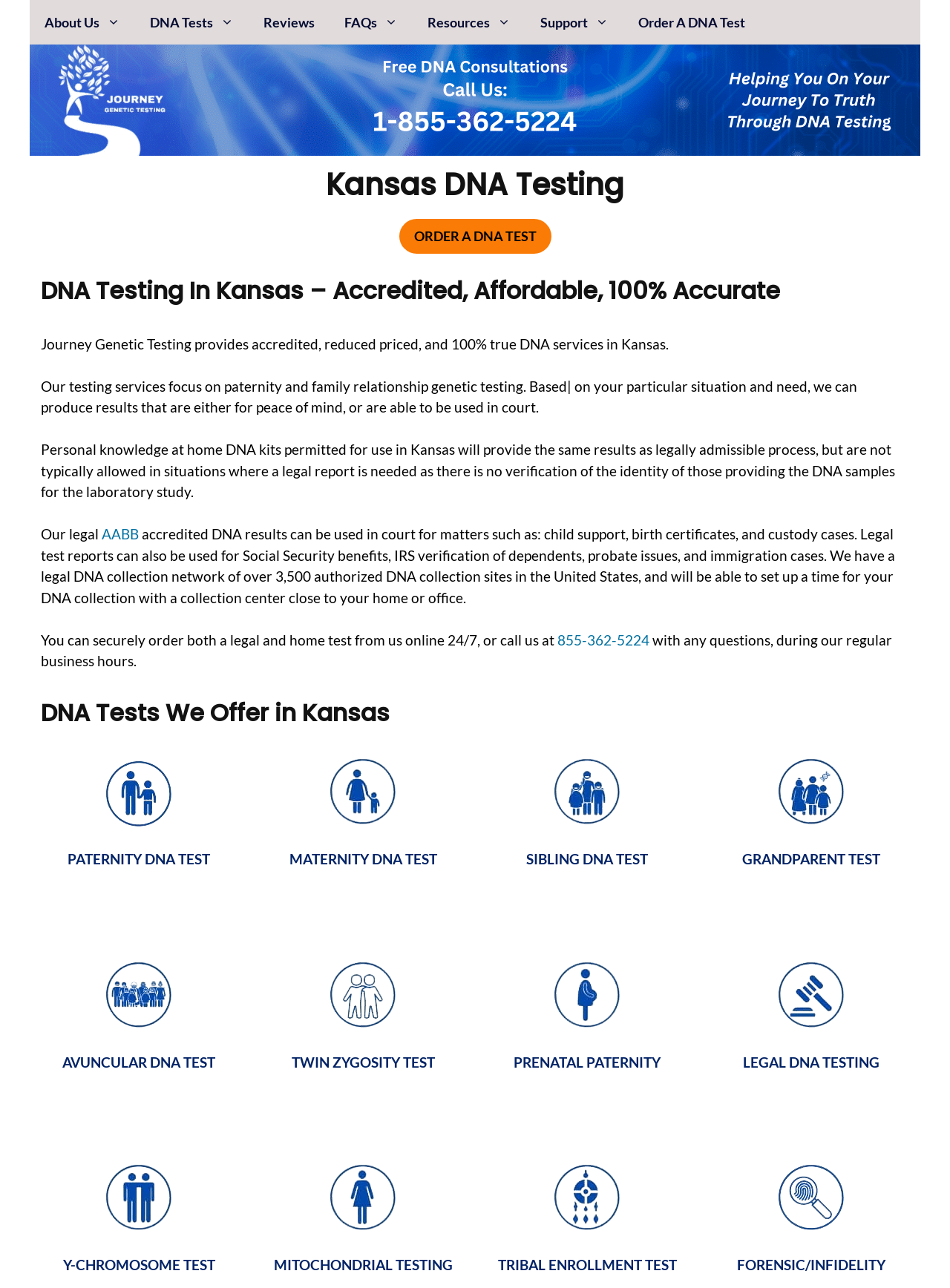Kindly provide the bounding box coordinates of the section you need to click on to fulfill the given instruction: "Learn more about paternity test".

[0.088, 0.608, 0.205, 0.621]